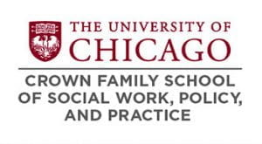List and describe all the prominent features within the image.

The image features the logo of the University of Chicago's Crown Family School of Social Work, Policy, and Practice. Prominently displayed at the top is the university's name in bold red letters, accompanied by the official crest. Below the crest, the full title of the school is presented in a sleek, modern font, emphasizing the institution's focus on social work and policy practices. The logo symbolizes the school's commitment to education, research, and advocacy in the social work field, highlighting its role in shaping leaders and advancing practices that address societal challenges.